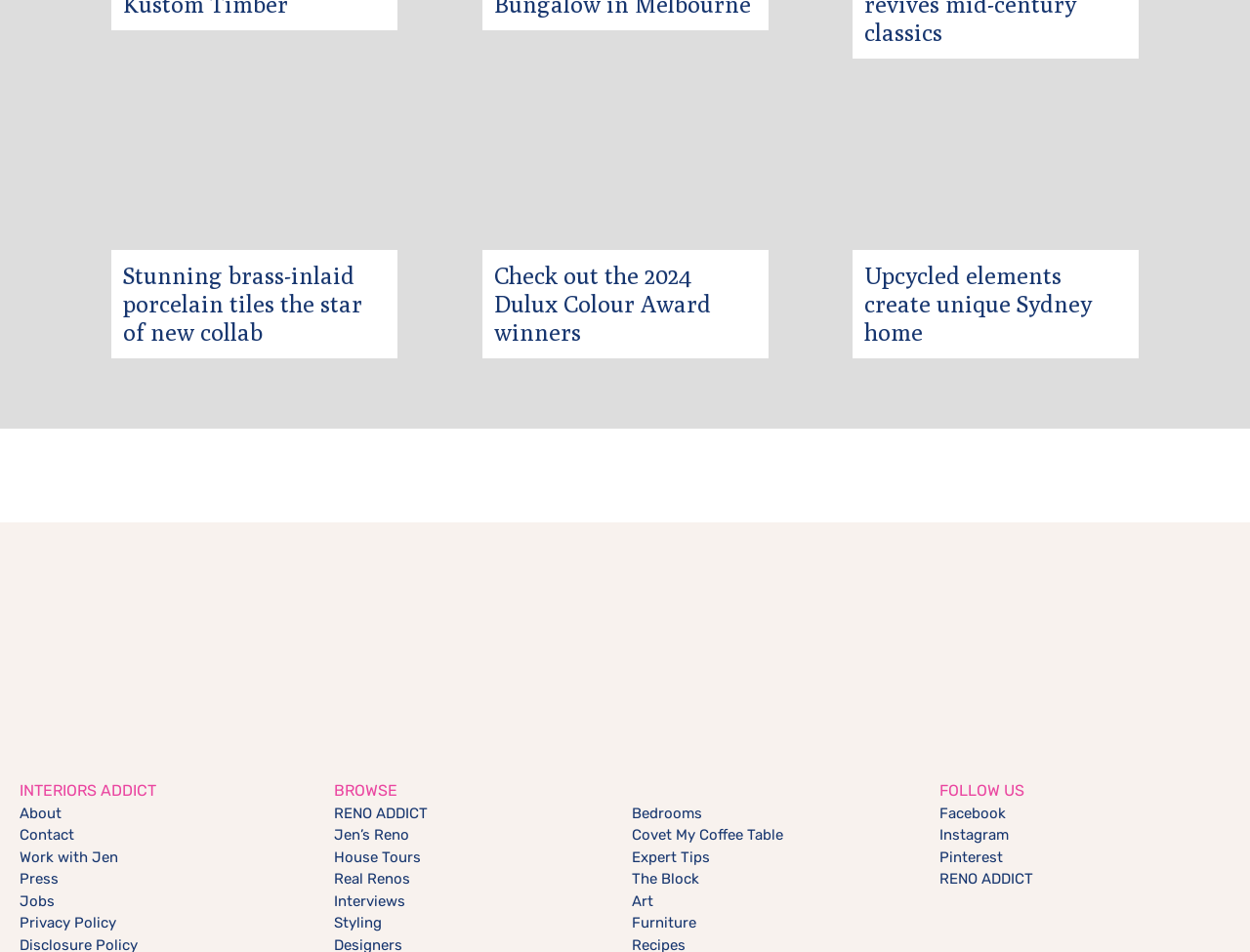Please identify the bounding box coordinates of the element I should click to complete this instruction: 'Go to the about page'. The coordinates should be given as four float numbers between 0 and 1, like this: [left, top, right, bottom].

[0.016, 0.845, 0.049, 0.863]